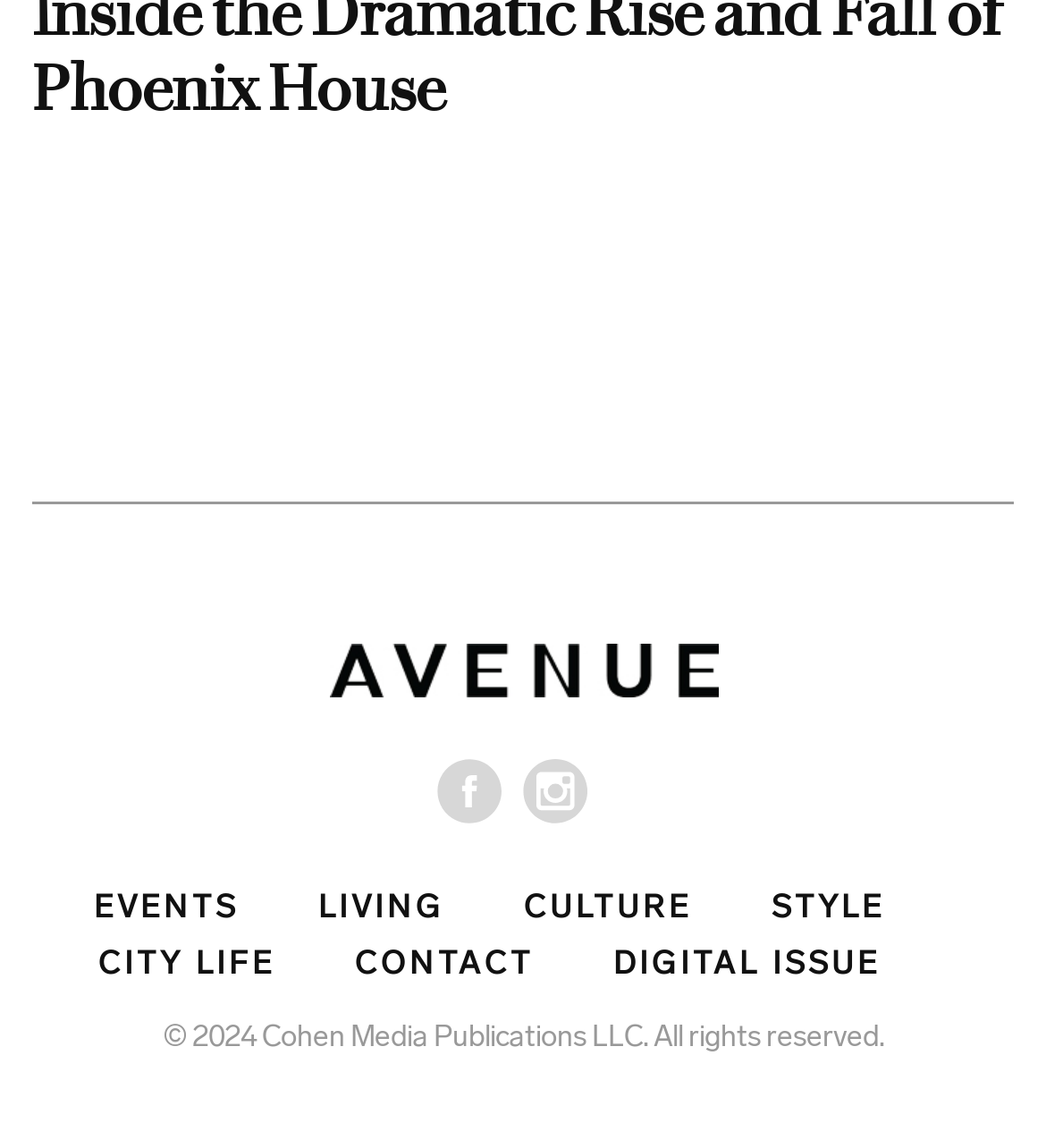Find the bounding box coordinates of the UI element according to this description: "Digital Issue".

[0.586, 0.822, 0.842, 0.854]